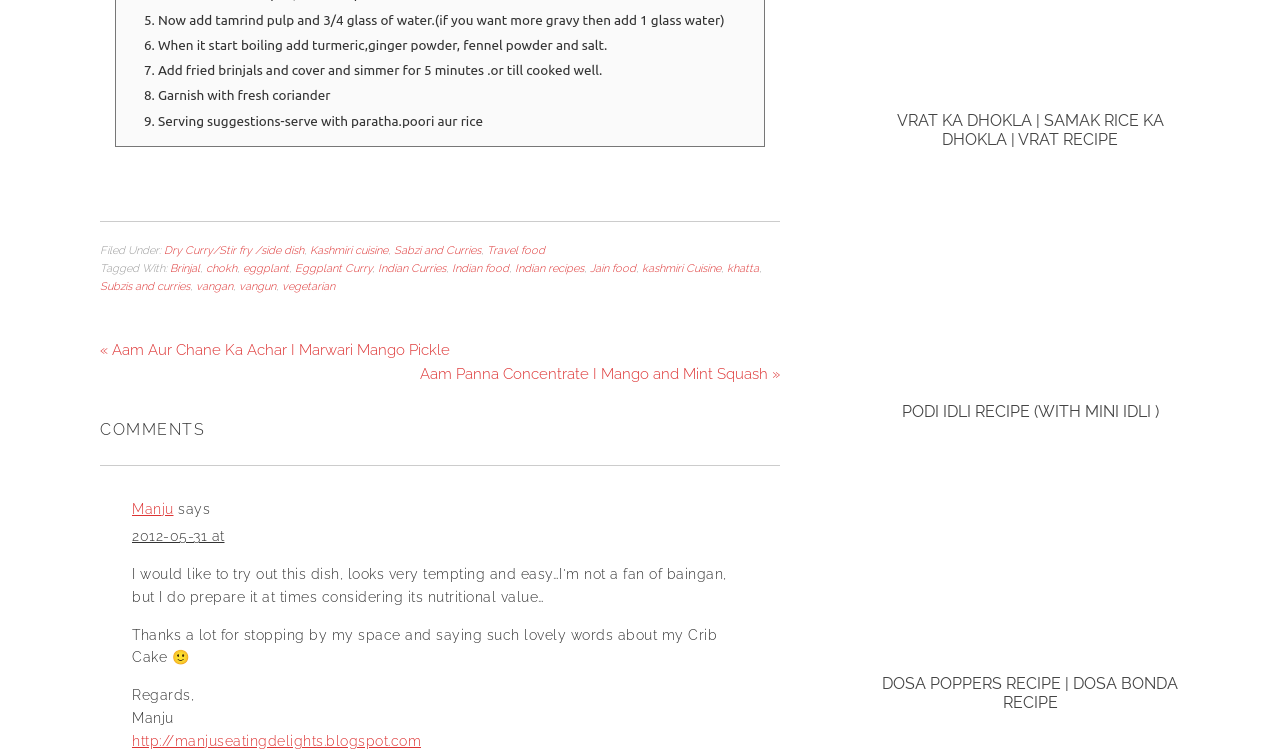What is the purpose of the 'Filed Under' section?
Based on the image, answer the question with as much detail as possible.

The 'Filed Under' section is used to categorize the recipe into different categories, such as 'Dry Curry/Stir fry /side dish', 'Kashmiri cuisine', and 'Sabzi and Curries'. This helps users to navigate and find related recipes.